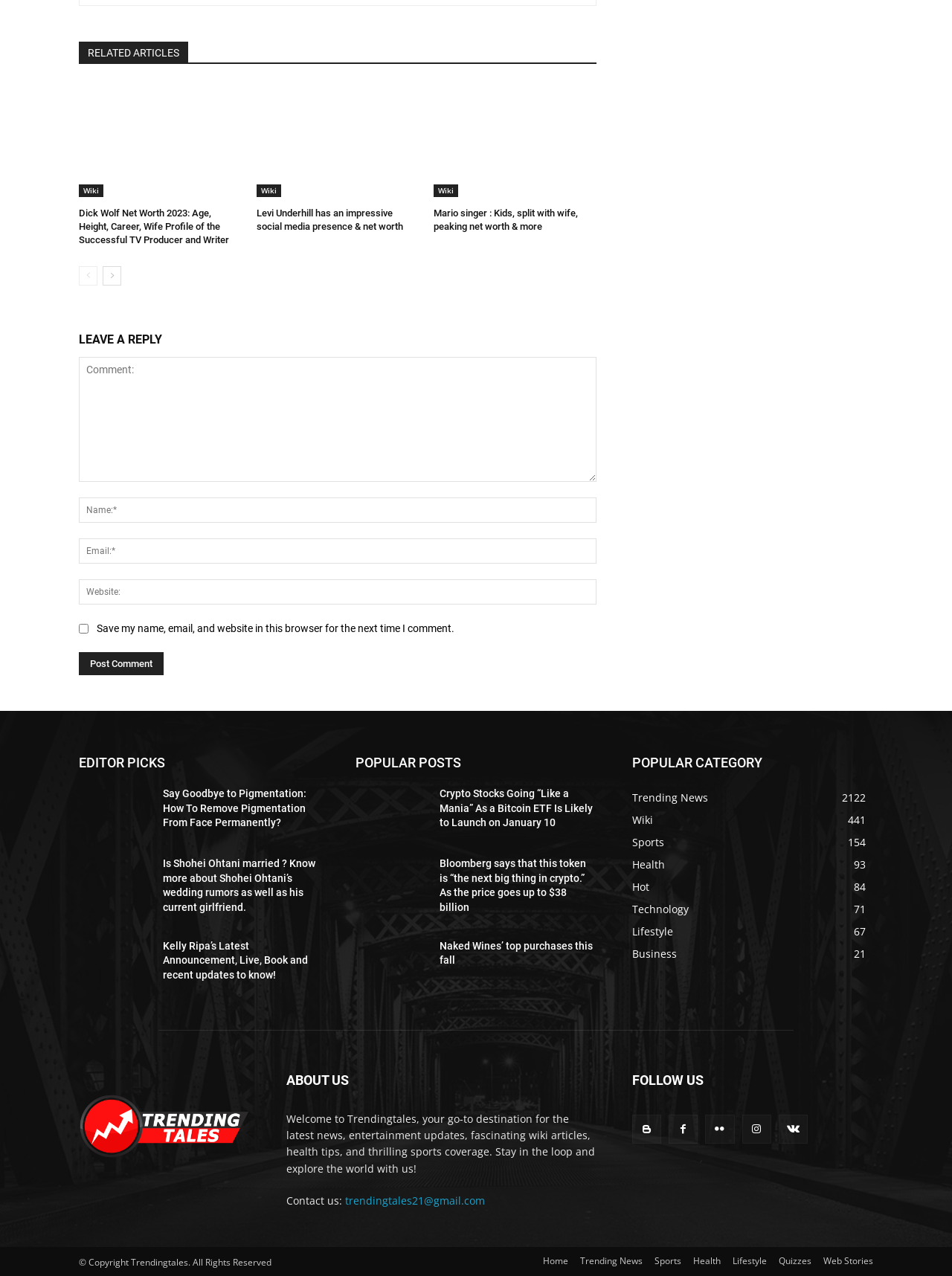Provide the bounding box coordinates in the format (top-left x, top-left y, bottom-right x, bottom-right y). All values are floating point numbers between 0 and 1. Determine the bounding box coordinate of the UI element described as: Trending News

[0.609, 0.982, 0.675, 0.994]